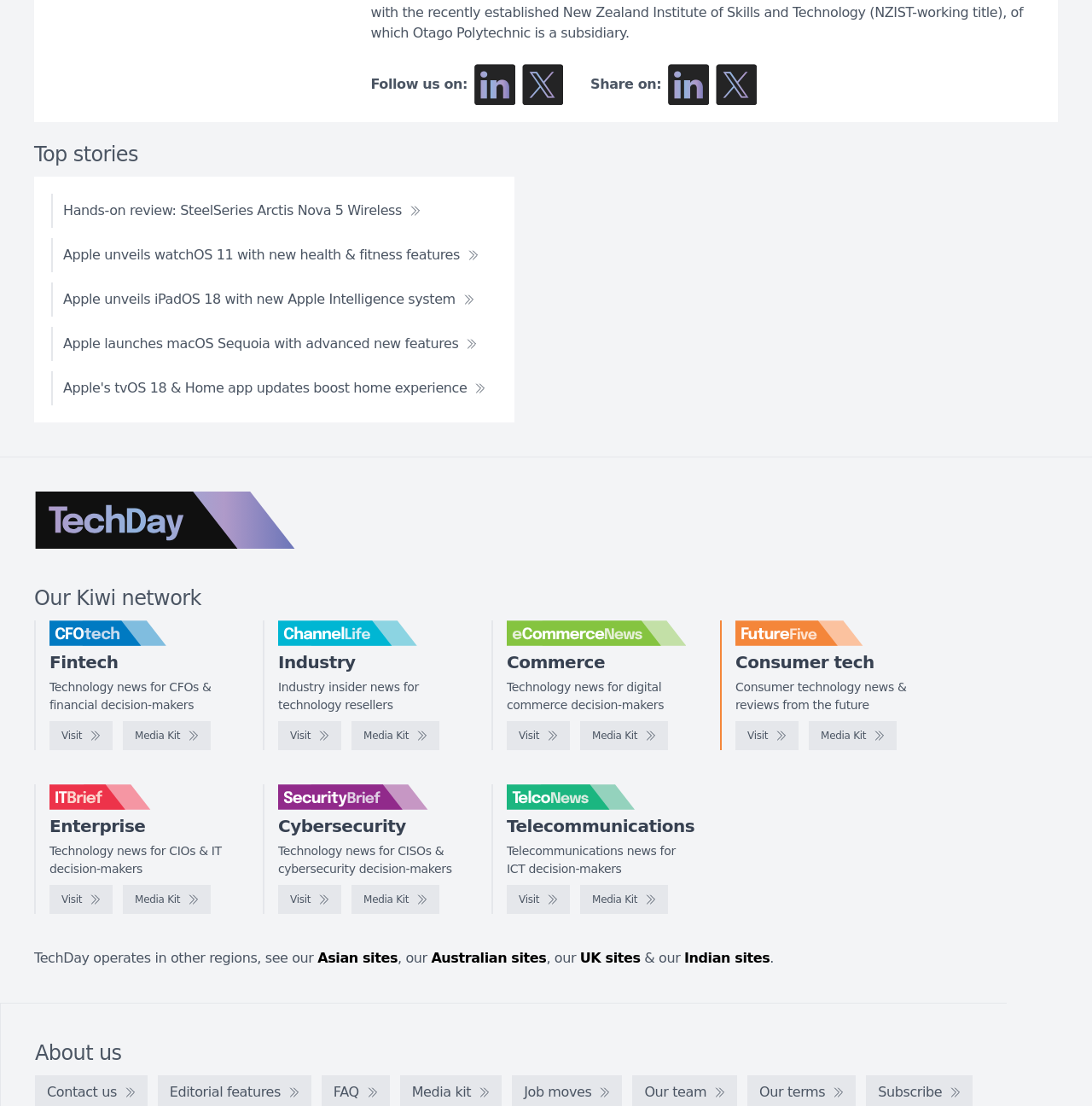Please find the bounding box coordinates of the element that you should click to achieve the following instruction: "Read the article about SteelSeries Arctis Nova 5 Wireless". The coordinates should be presented as four float numbers between 0 and 1: [left, top, right, bottom].

[0.047, 0.175, 0.396, 0.206]